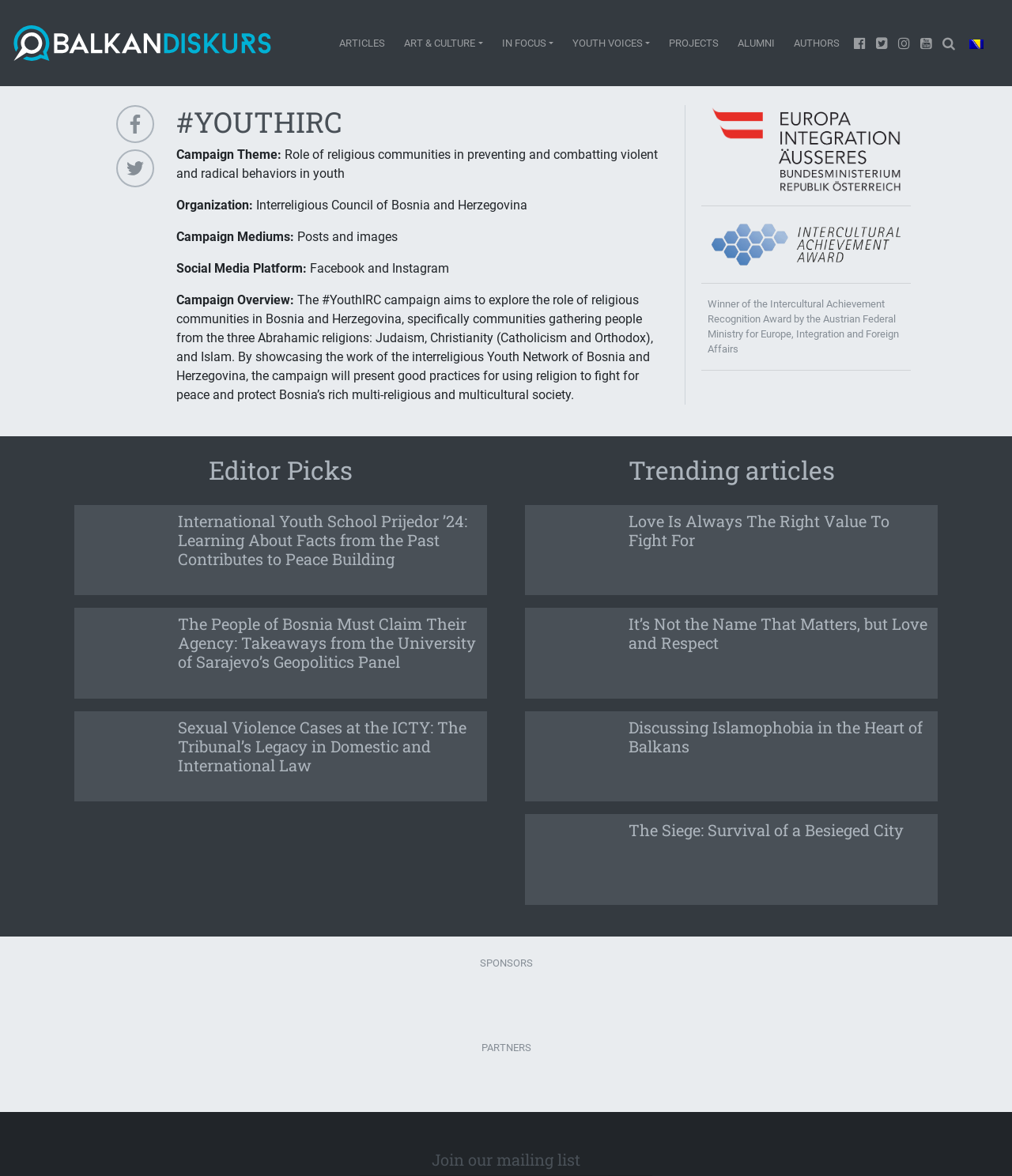Determine the bounding box coordinates for the area you should click to complete the following instruction: "Click the CONTACT US link".

None